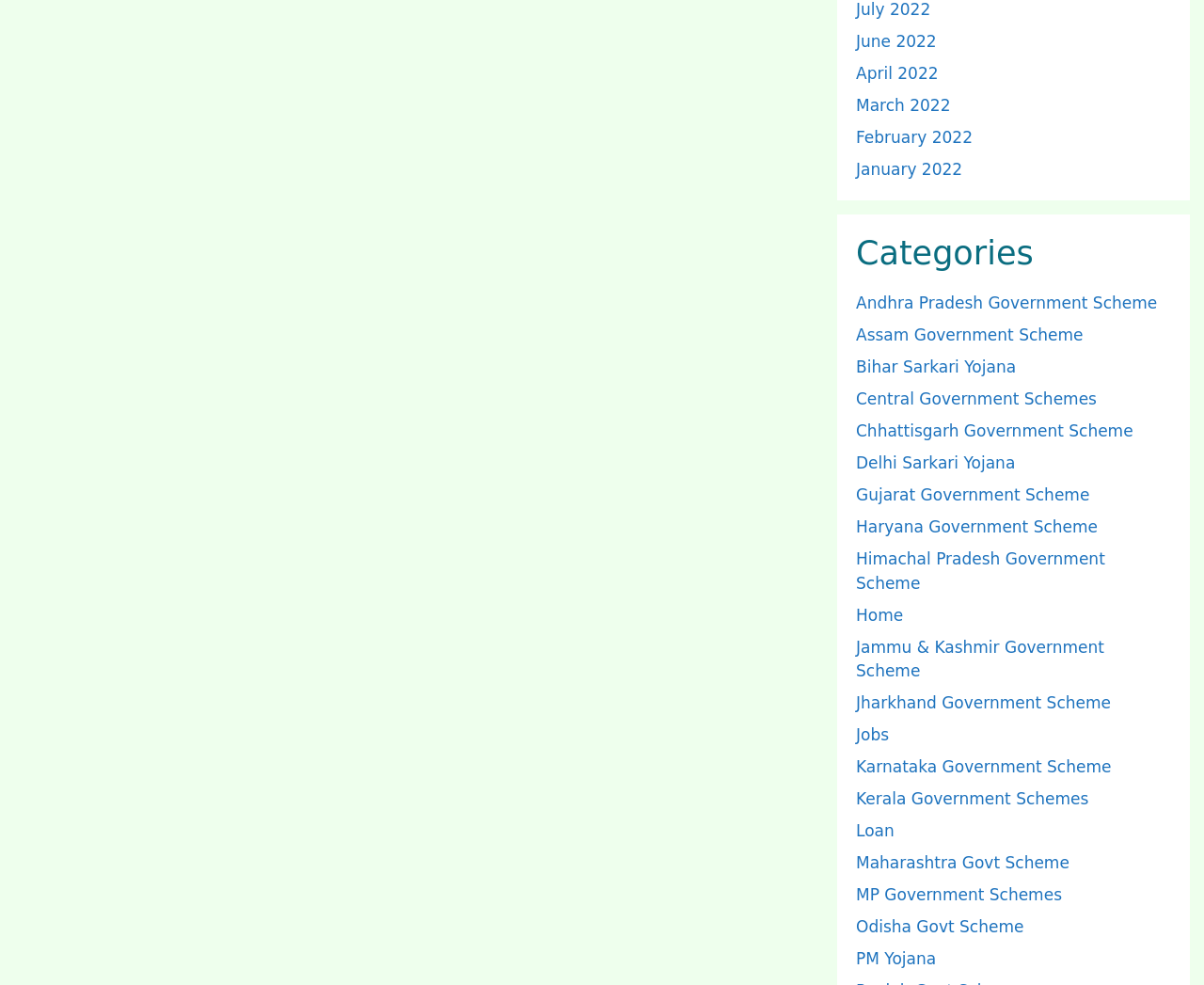What is the purpose of the 'Home' link?
Refer to the image and provide a one-word or short phrase answer.

To navigate to the homepage